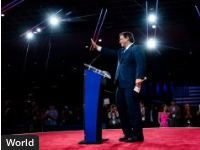What is the event associated with?
Please give a detailed and thorough answer to the question, covering all relevant points.

The headline 'GOP stars flee CPAC' suggests that the event is associated with the Conservative Political Action Conference (CPAC), an annual gathering of prominent figures from the Republican Party and conservative movements.